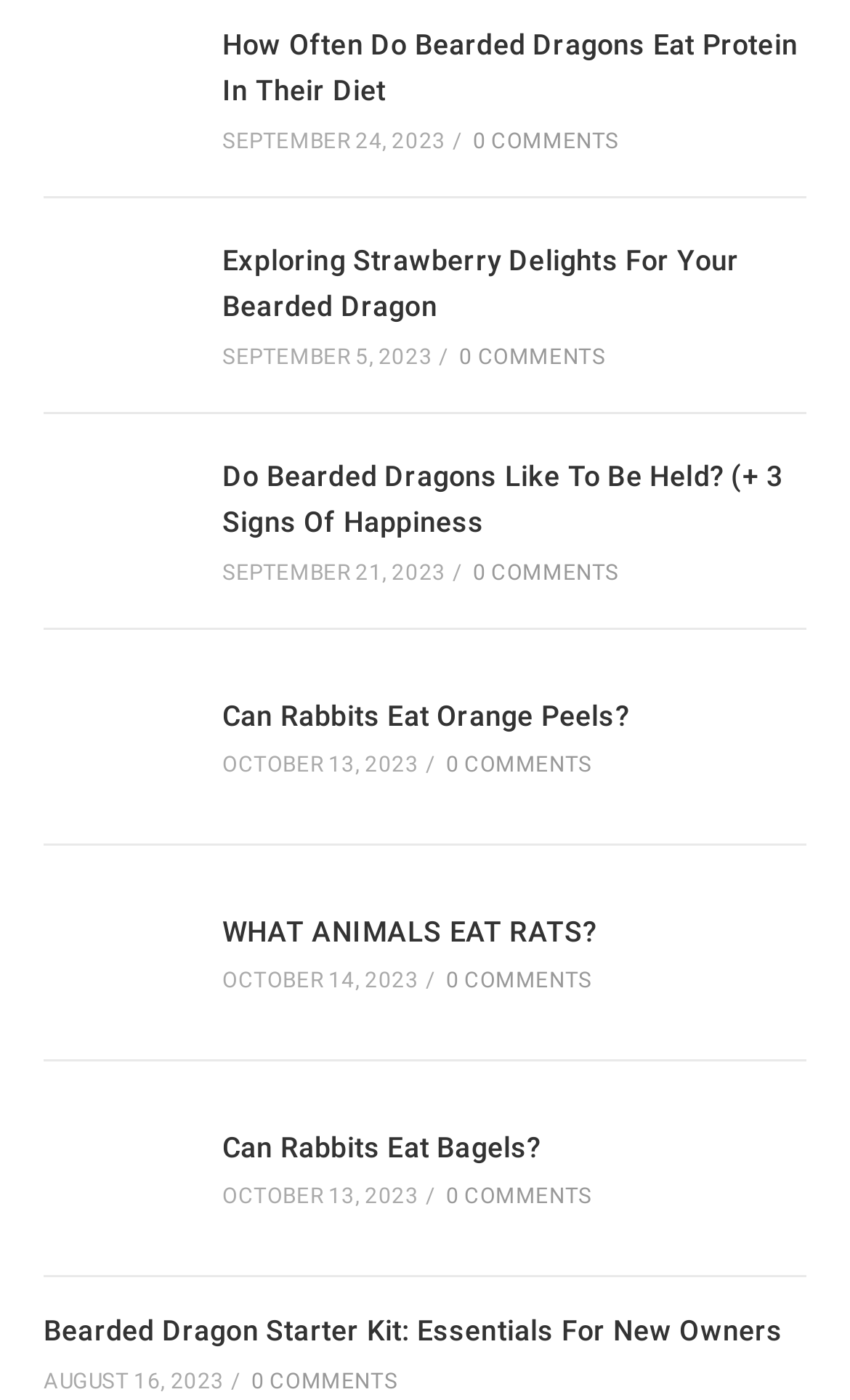What is the topic of the article with the most recent date?
Make sure to answer the question with a detailed and comprehensive explanation.

I found the most recent date, which is OCTOBER 14, 2023, and looked for the article title associated with it. The article title is 'WHAT ANIMALS EAT RATS?'.